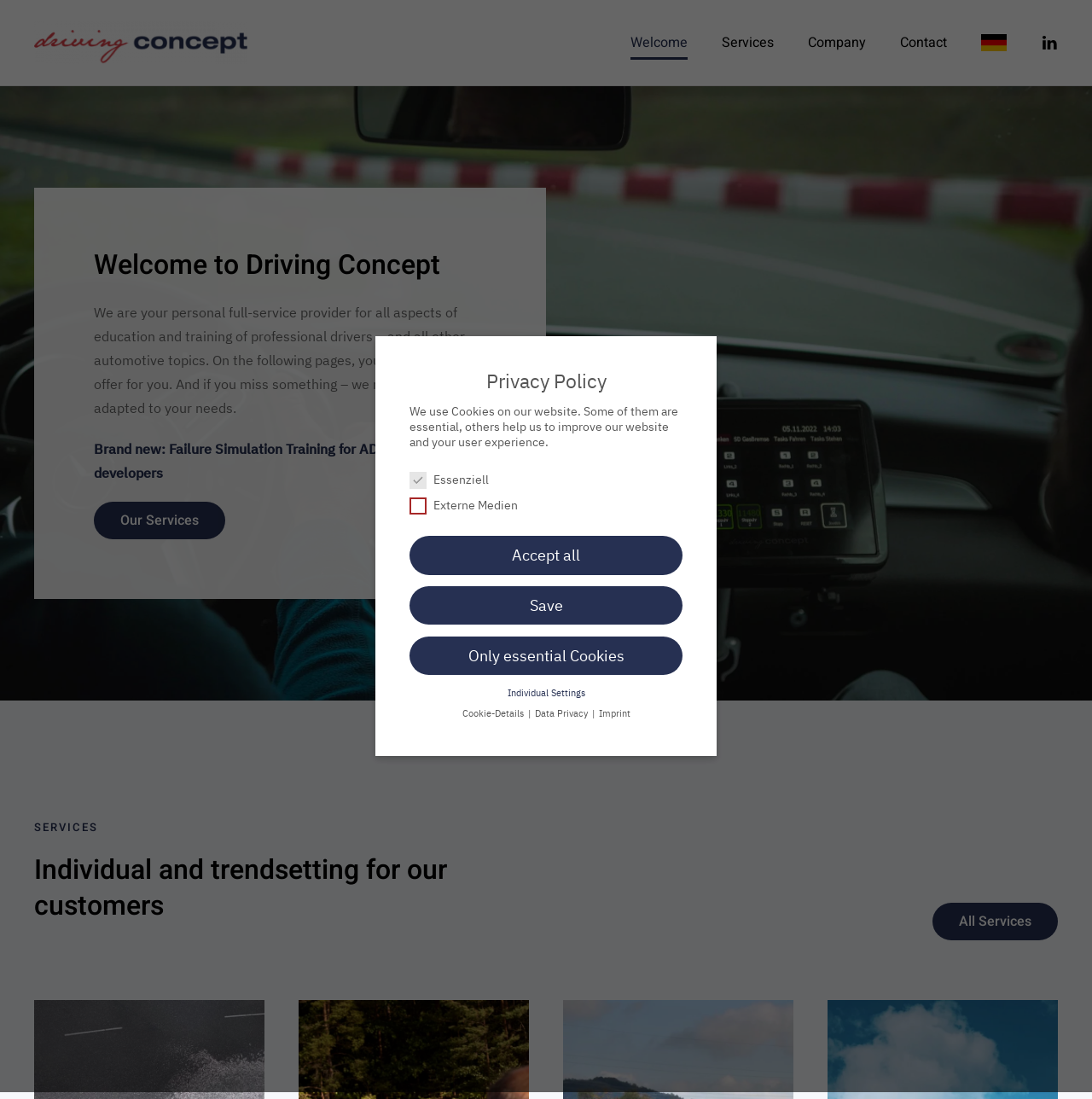Determine the bounding box coordinates of the clickable region to execute the instruction: "Click on the 'Services' button". The coordinates should be four float numbers between 0 and 1, denoted as [left, top, right, bottom].

[0.661, 0.0, 0.709, 0.078]